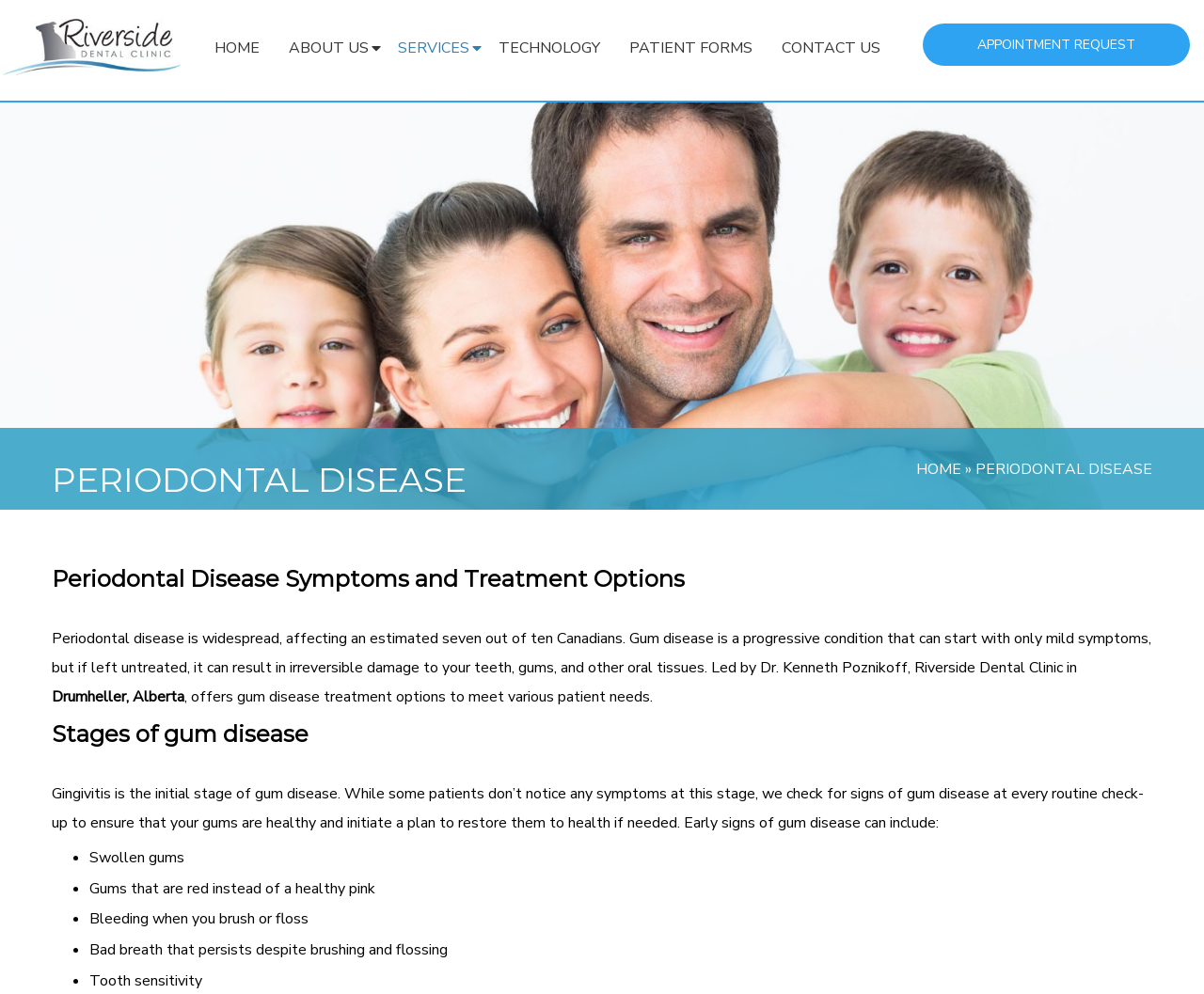Give a one-word or short phrase answer to this question: 
How many stages of gum disease are mentioned on the webpage?

One